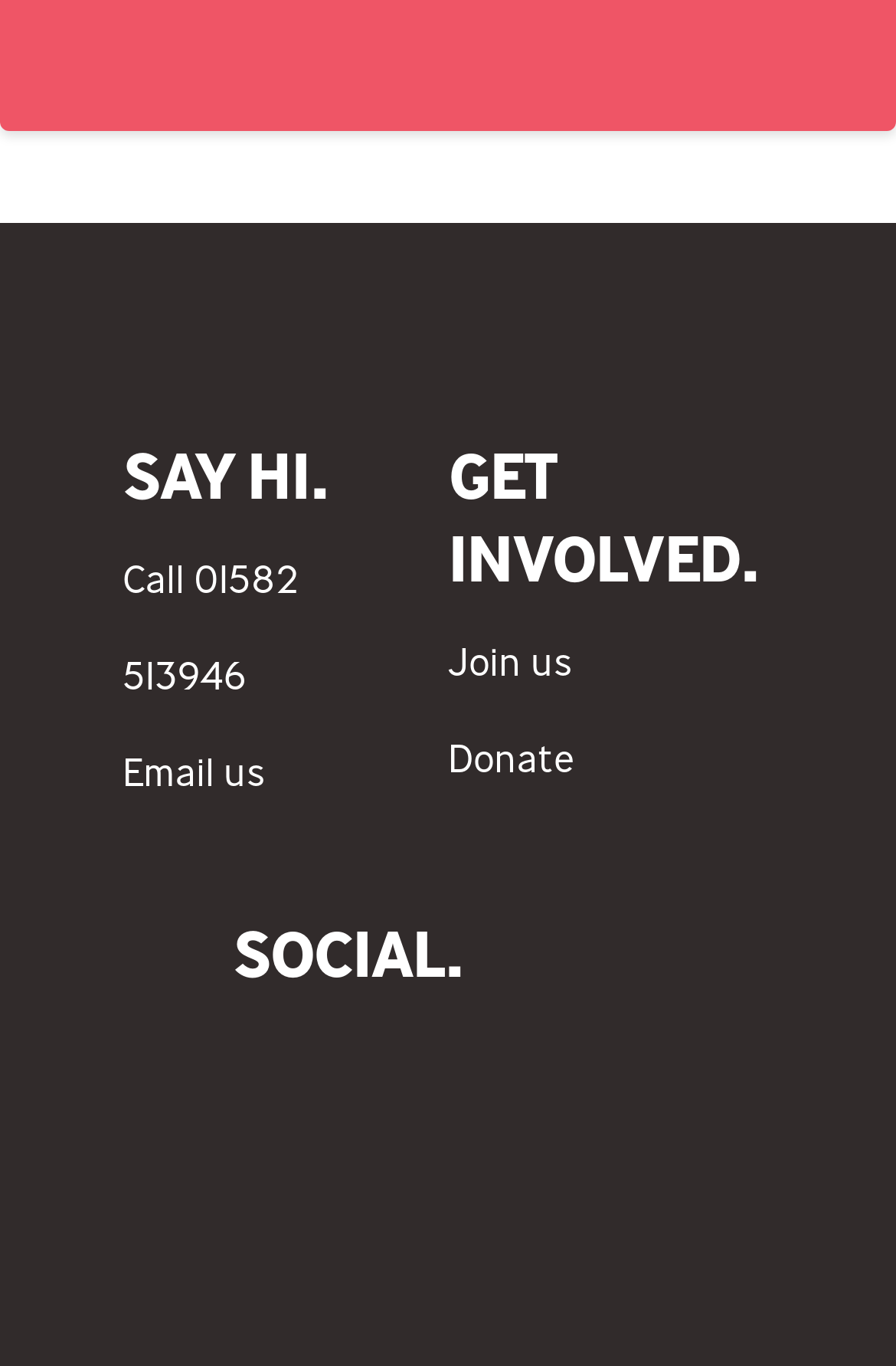Bounding box coordinates are specified in the format (top-left x, top-left y, bottom-right x, bottom-right y). All values are floating point numbers bounded between 0 and 1. Please provide the bounding box coordinate of the region this sentence describes: parent_node: SOCIAL.

[0.332, 0.684, 0.498, 0.878]